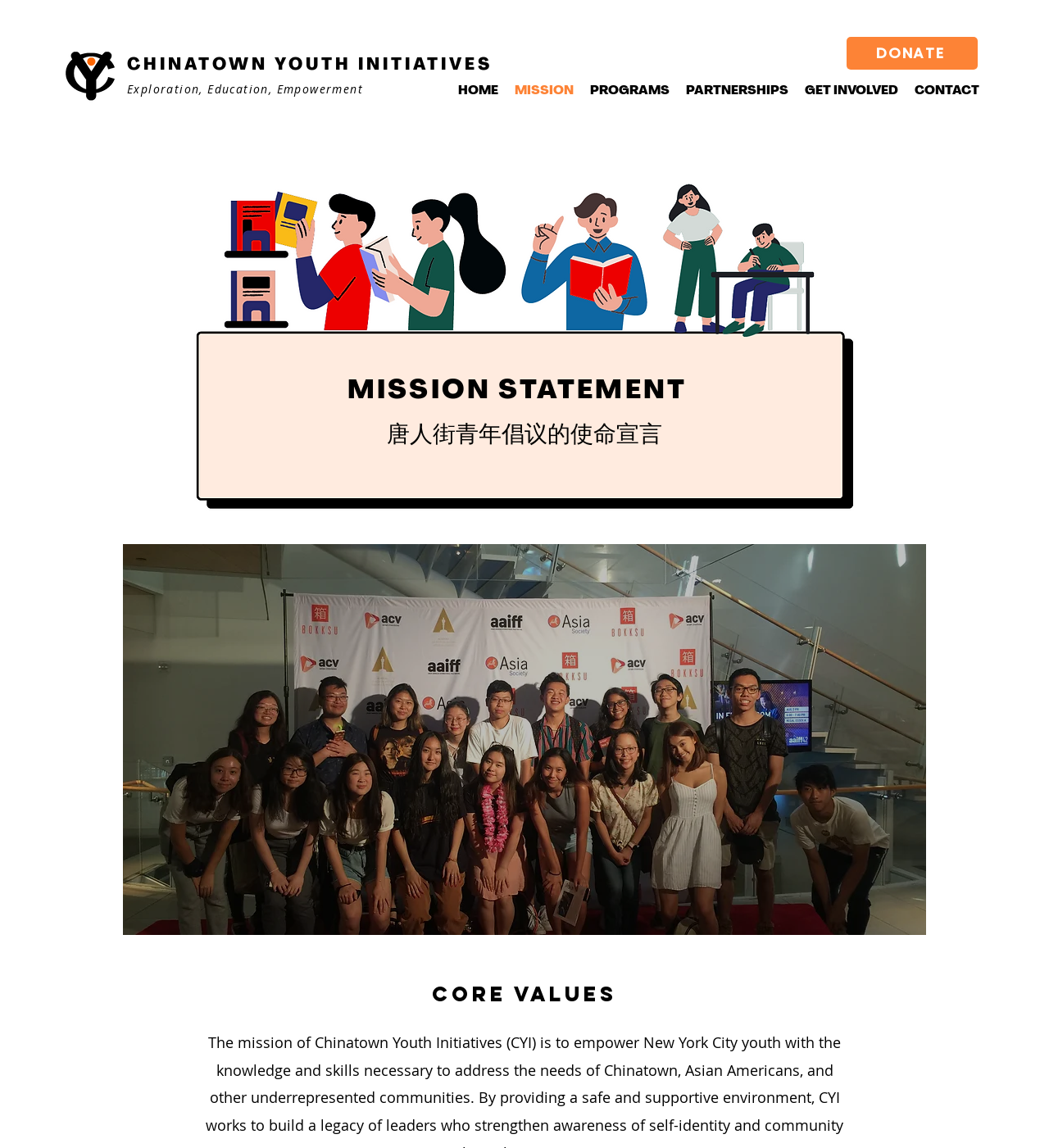Please find the bounding box coordinates of the clickable region needed to complete the following instruction: "click the CYI logo". The bounding box coordinates must consist of four float numbers between 0 and 1, i.e., [left, top, right, bottom].

[0.06, 0.042, 0.112, 0.09]